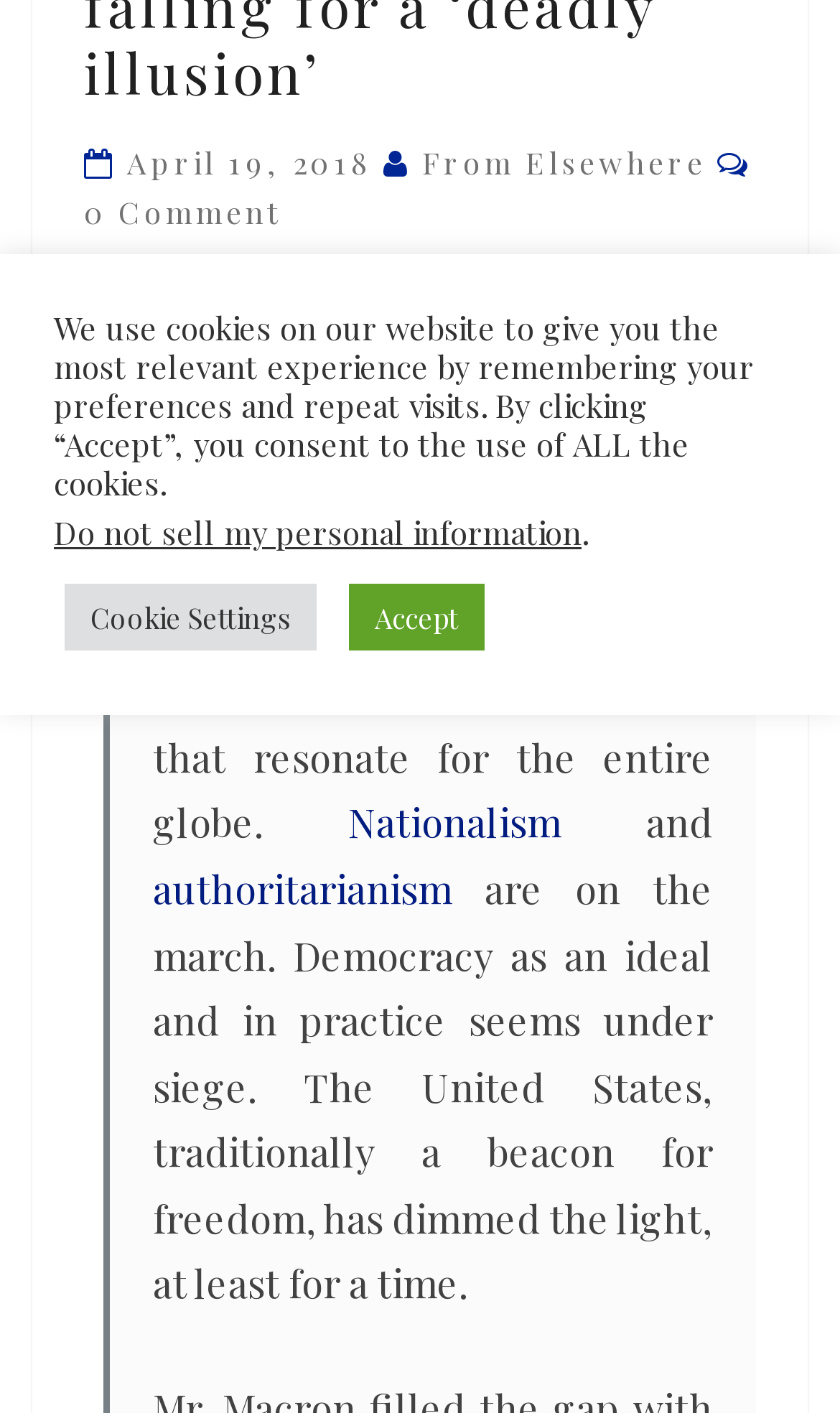Identify the bounding box for the given UI element using the description provided. Coordinates should be in the format (top-left x, top-left y, bottom-right x, bottom-right y) and must be between 0 and 1. Here is the description: Cookie Settings

[0.077, 0.413, 0.377, 0.46]